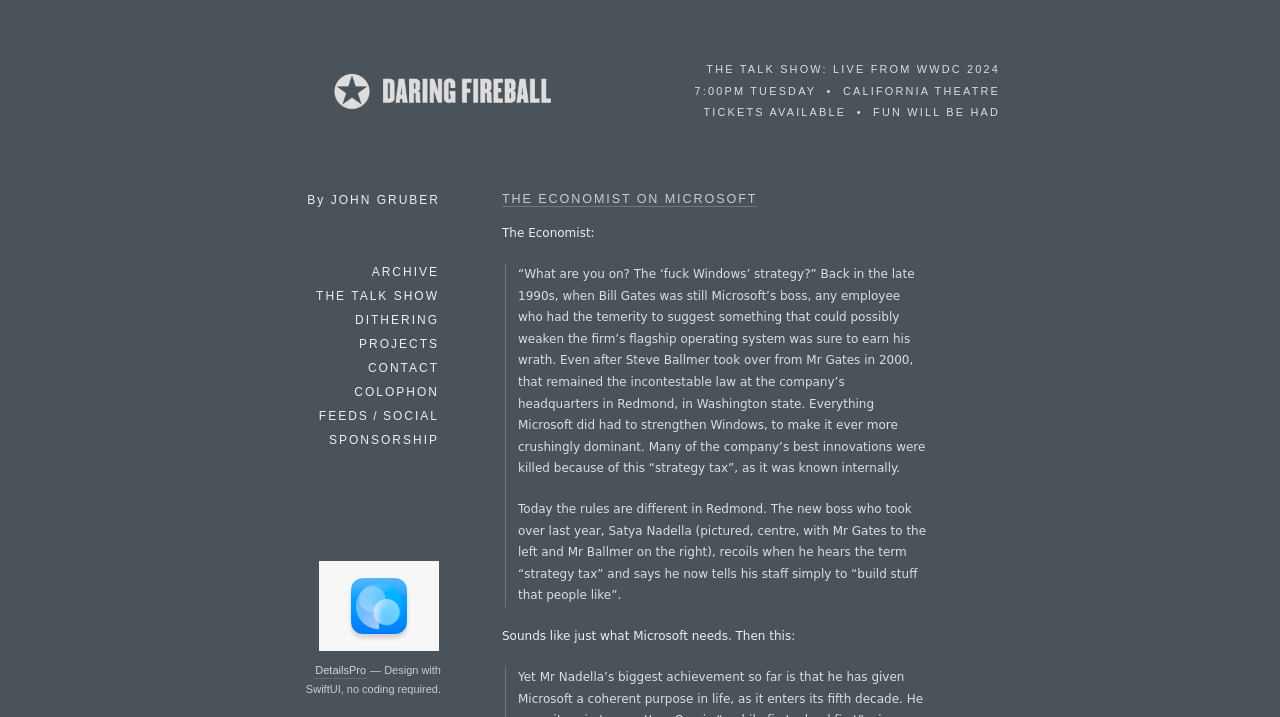Specify the bounding box coordinates of the area to click in order to follow the given instruction: "Click on THE TALK SHOW: LIVE FROM WWDC 2024."

[0.543, 0.088, 0.781, 0.165]